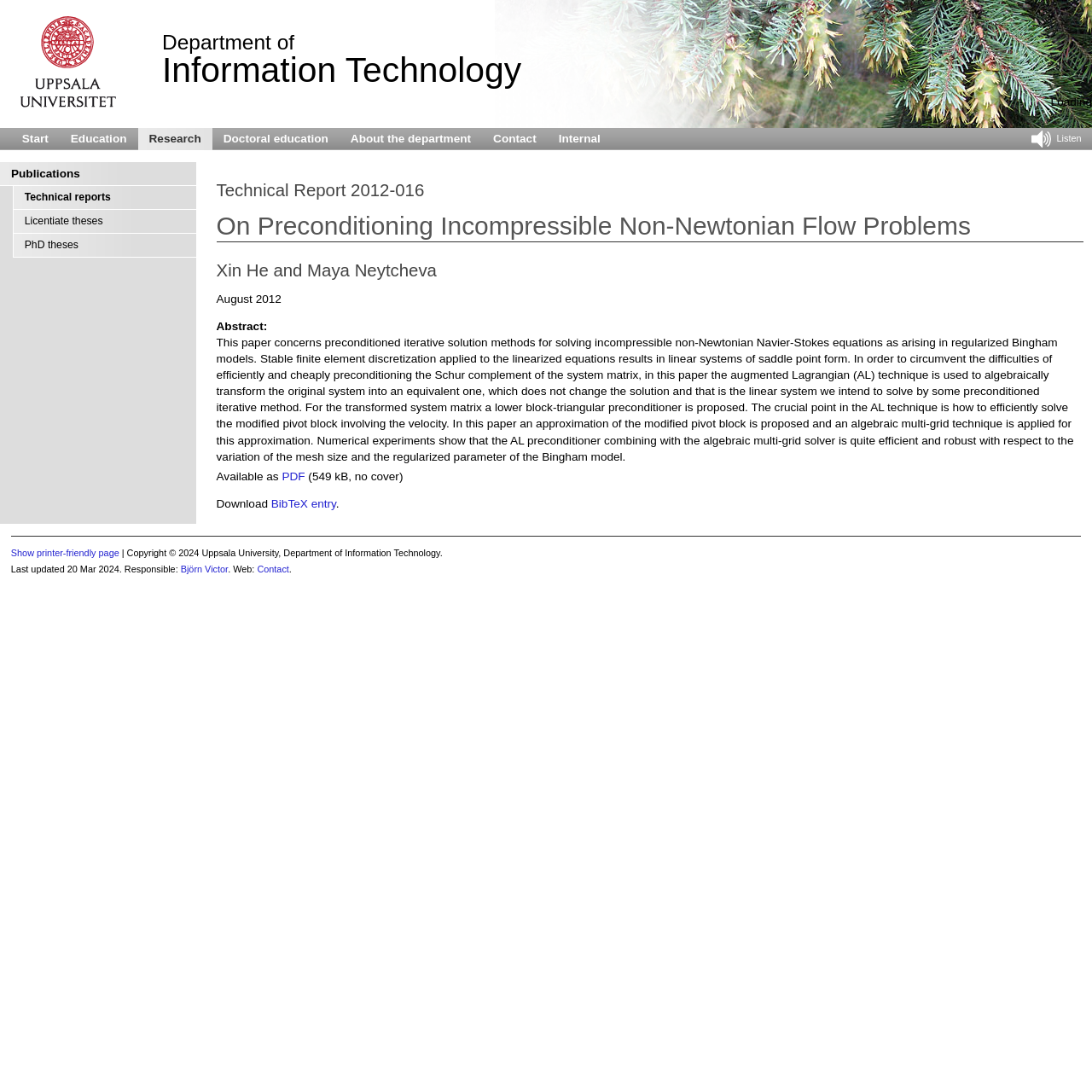Identify the bounding box coordinates of the region that needs to be clicked to carry out this instruction: "Click on the 'Technical reports' link". Provide these coordinates as four float numbers ranging from 0 to 1, i.e., [left, top, right, bottom].

[0.012, 0.17, 0.18, 0.191]